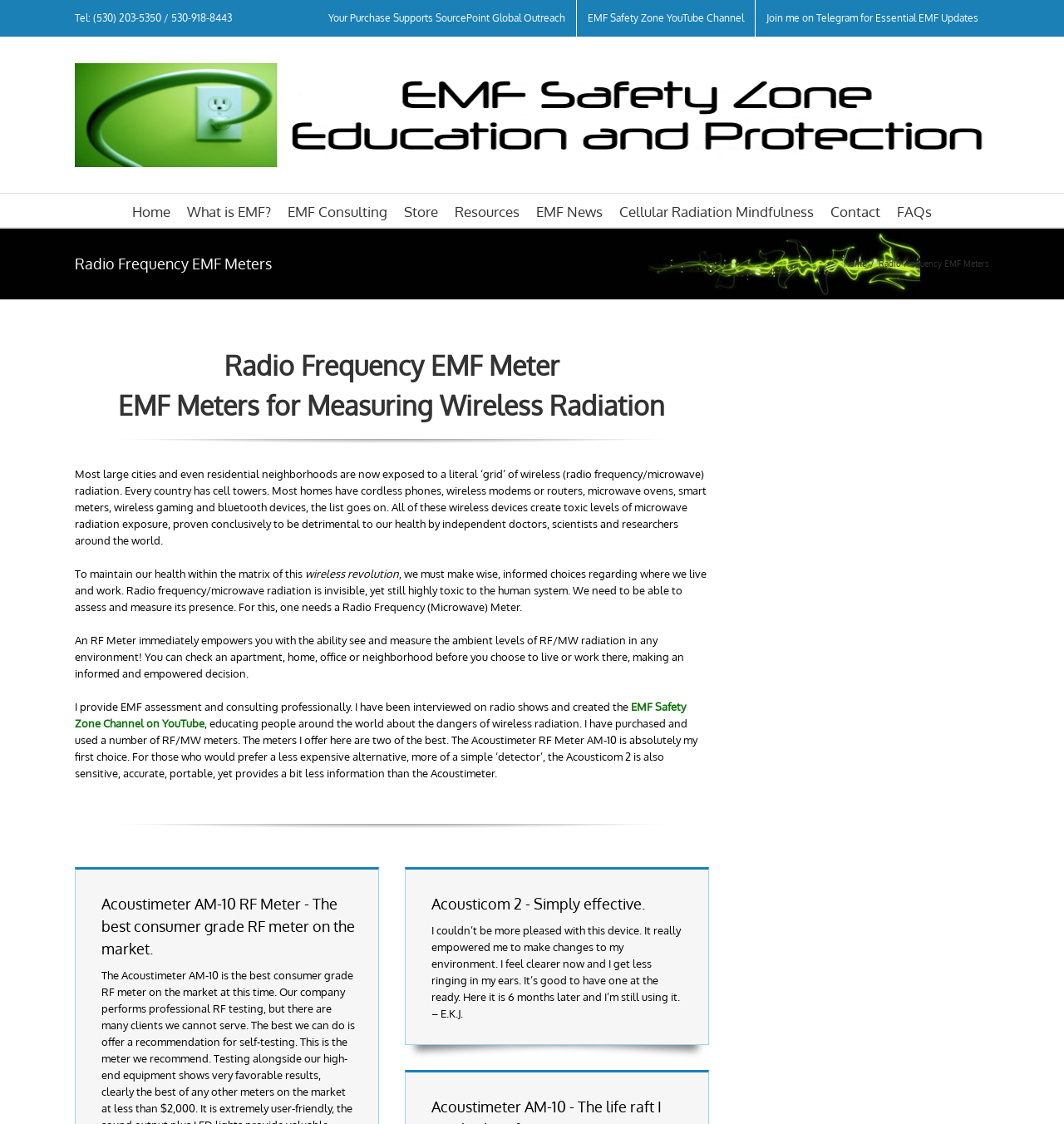Provide a brief response using a word or short phrase to this question:
What is the name of the YouTube channel mentioned on the webpage?

EMF Safety Zone Channel